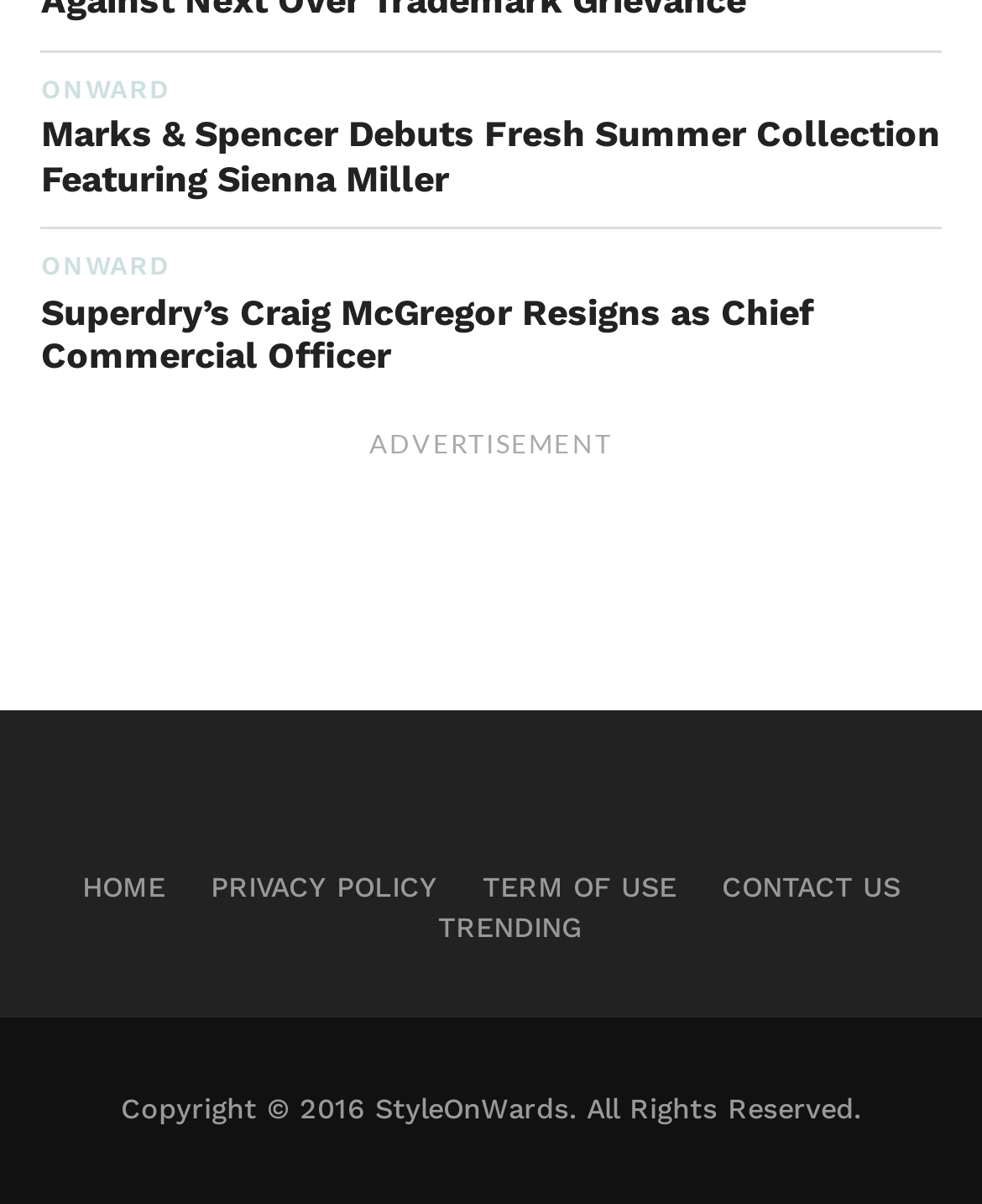What type of content is the webpage primarily focused on?
Offer a detailed and full explanation in response to the question.

The answer can be inferred from the headings and content of the webpage, which suggest that the webpage is primarily focused on fashion news and updates. The headings mention fashion brands and collections, indicating that the webpage is focused on fashion-related content.